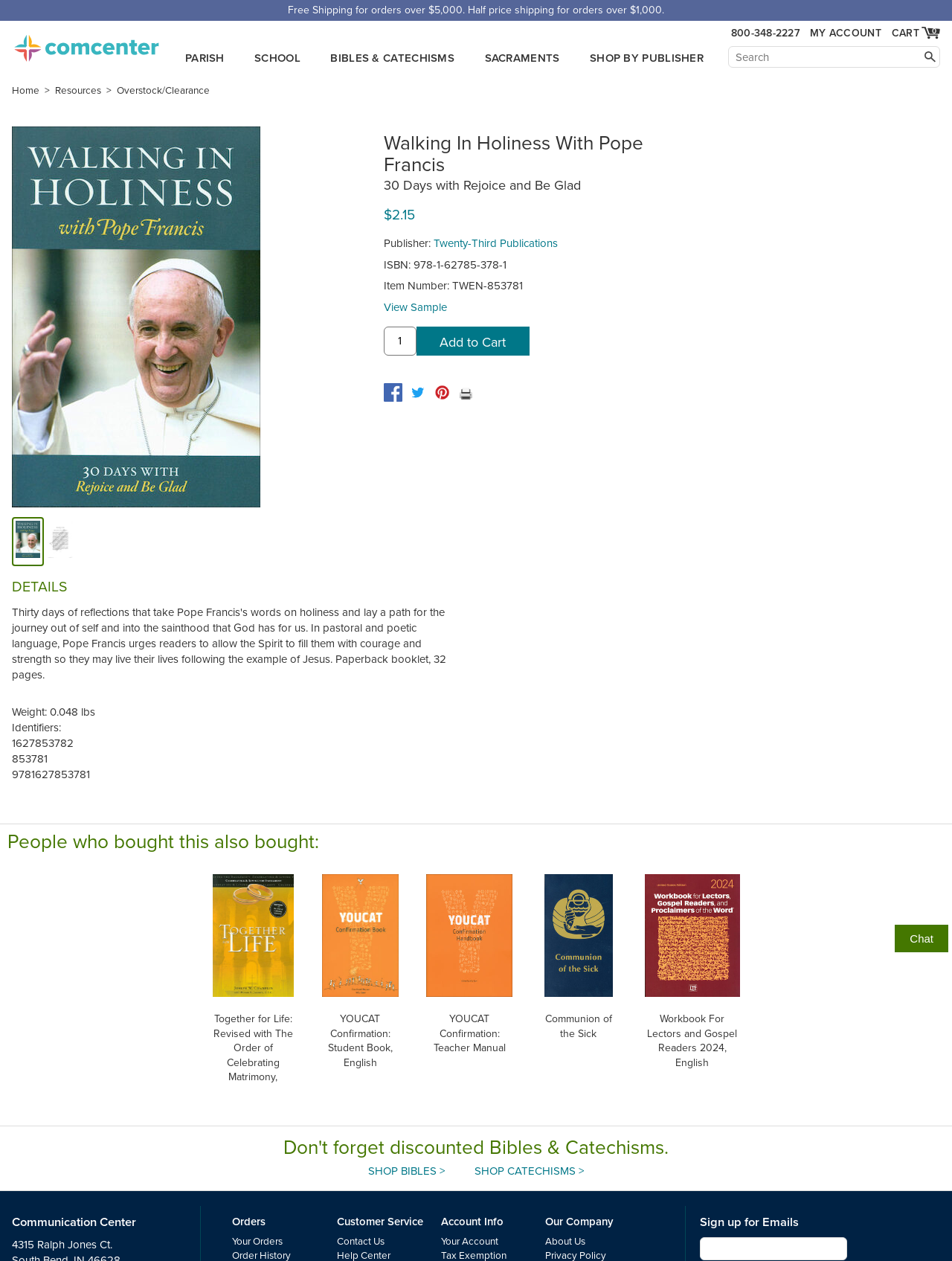Determine the bounding box coordinates for the clickable element required to fulfill the instruction: "Contact customer service". Provide the coordinates as four float numbers between 0 and 1, i.e., [left, top, right, bottom].

[0.354, 0.98, 0.404, 0.99]